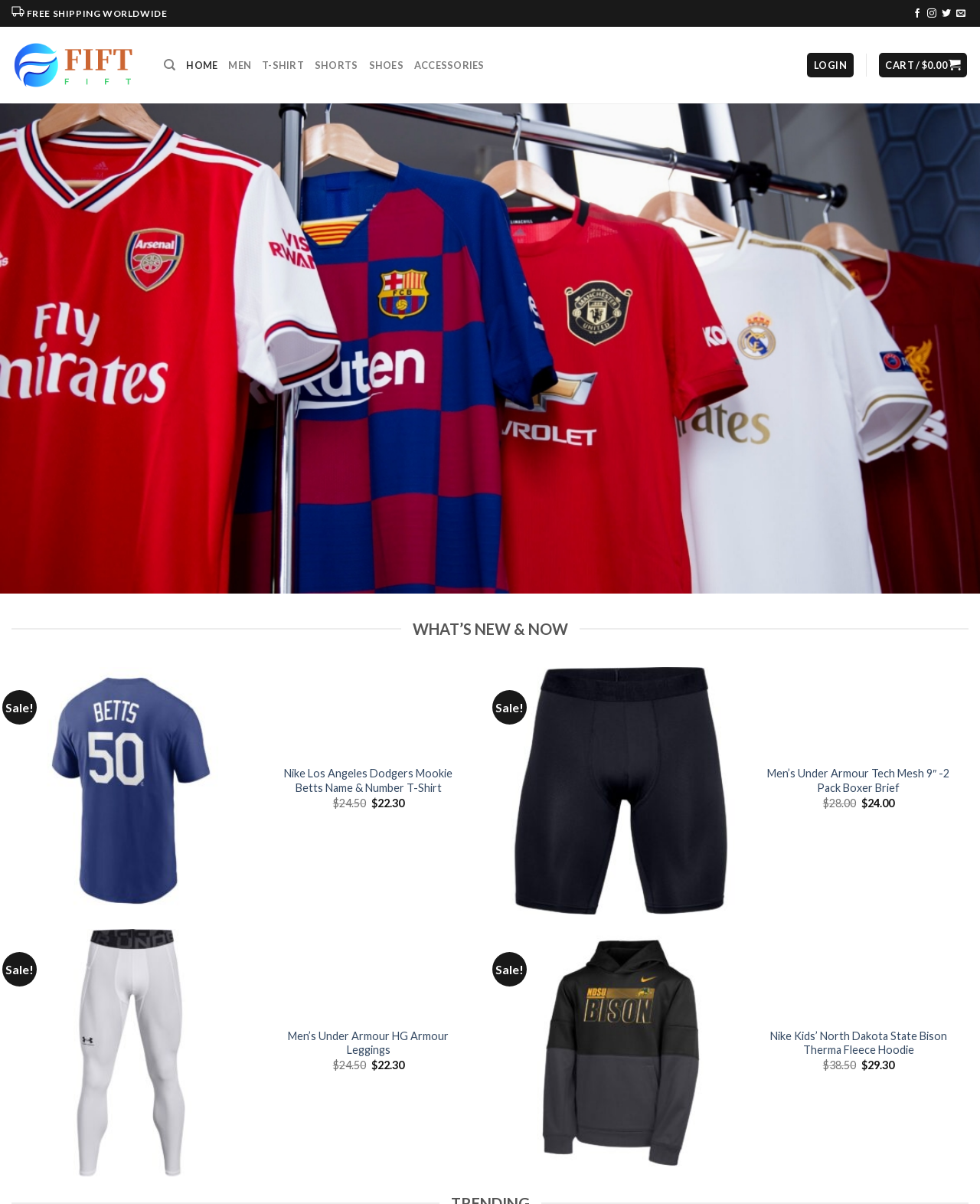Locate the bounding box coordinates of the region to be clicked to comply with the following instruction: "Search". The coordinates must be four float numbers between 0 and 1, in the form [left, top, right, bottom].

[0.167, 0.042, 0.179, 0.066]